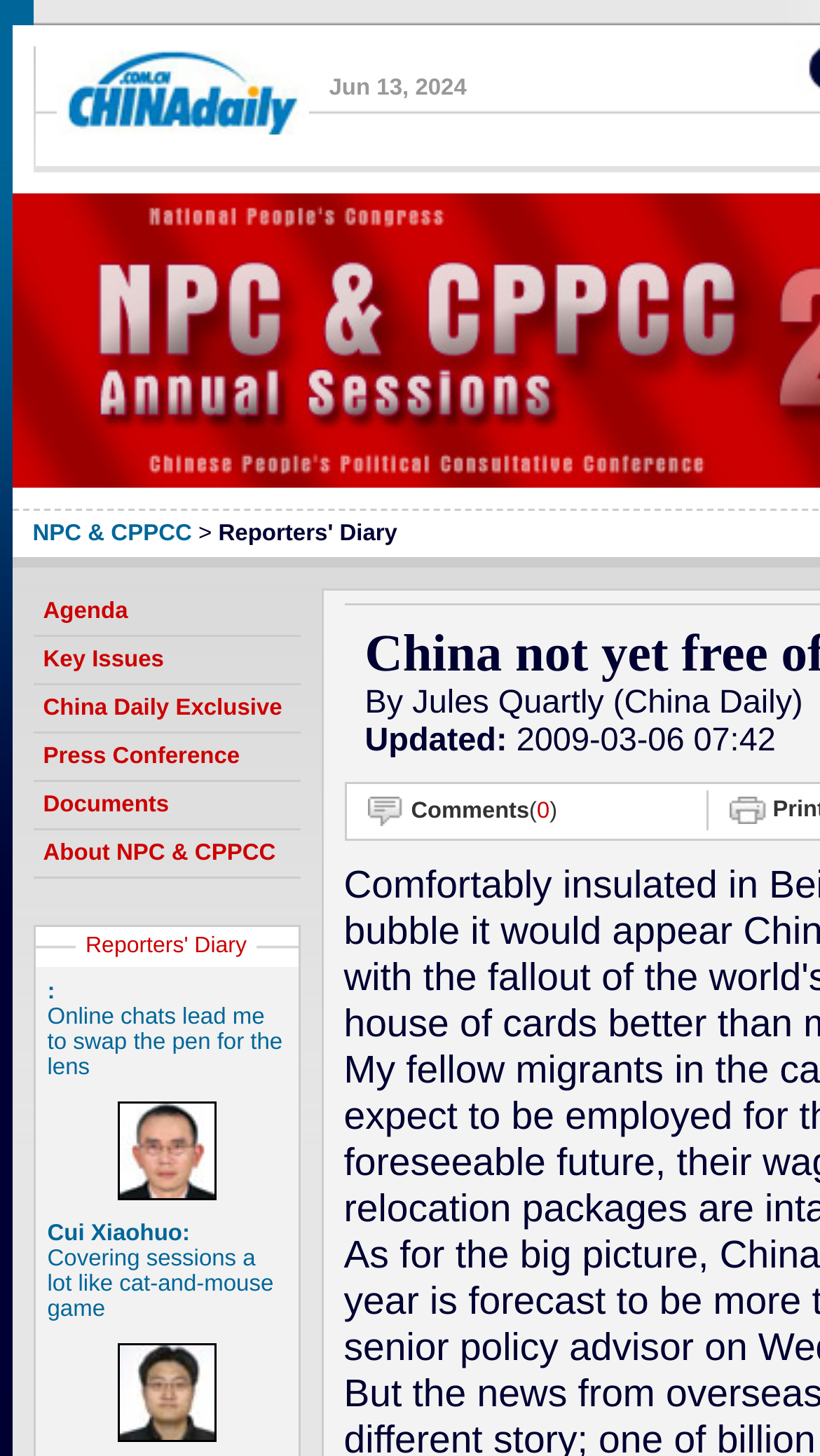Please determine the bounding box coordinates of the area that needs to be clicked to complete this task: 'Click on NPC & CPPCC'. The coordinates must be four float numbers between 0 and 1, formatted as [left, top, right, bottom].

[0.04, 0.358, 0.234, 0.375]